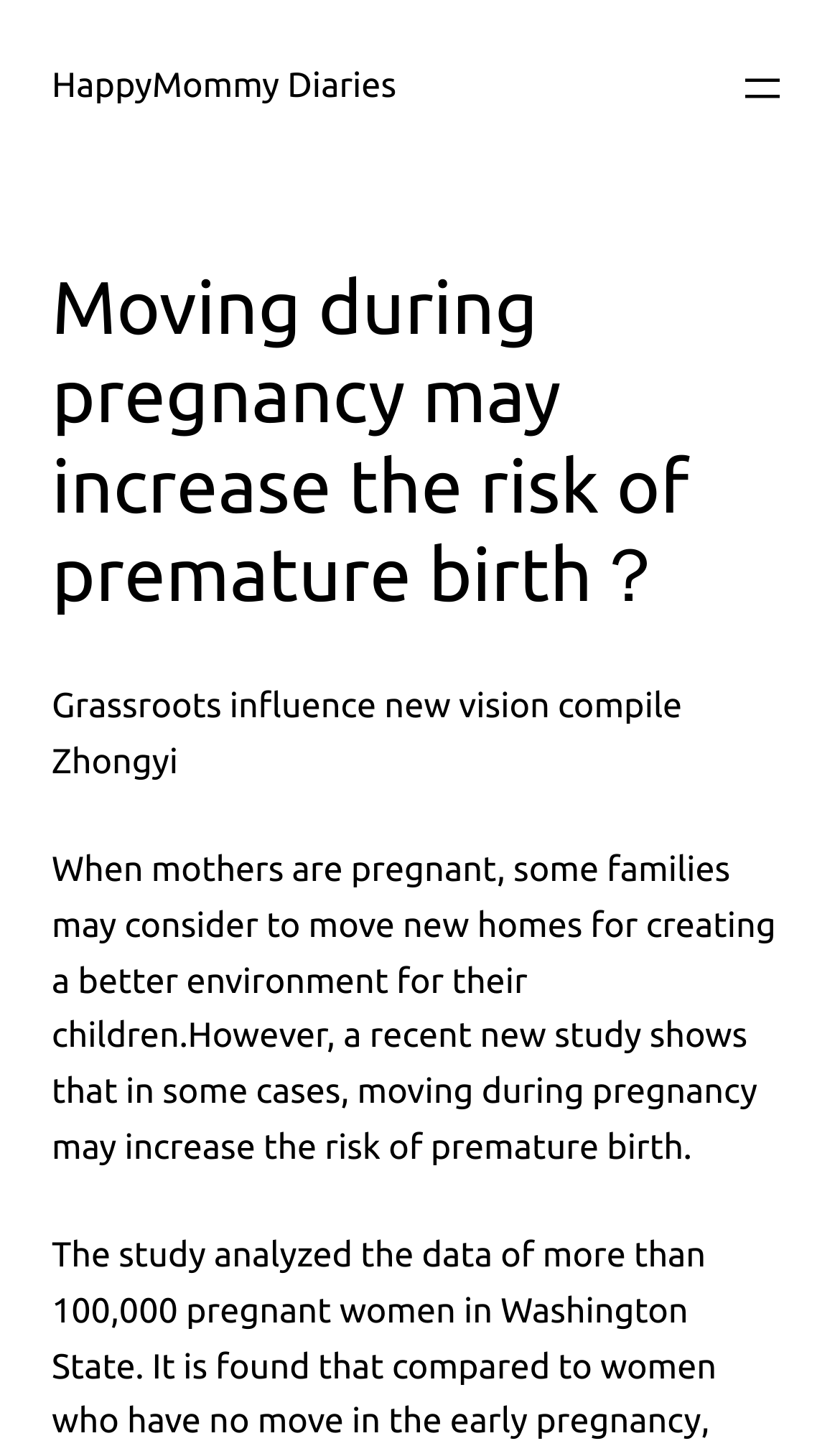Using the provided description aria-label="Open menu", find the bounding box coordinates for the UI element. Provide the coordinates in (top-left x, top-left y, bottom-right x, bottom-right y) format, ensuring all values are between 0 and 1.

[0.877, 0.043, 0.938, 0.078]